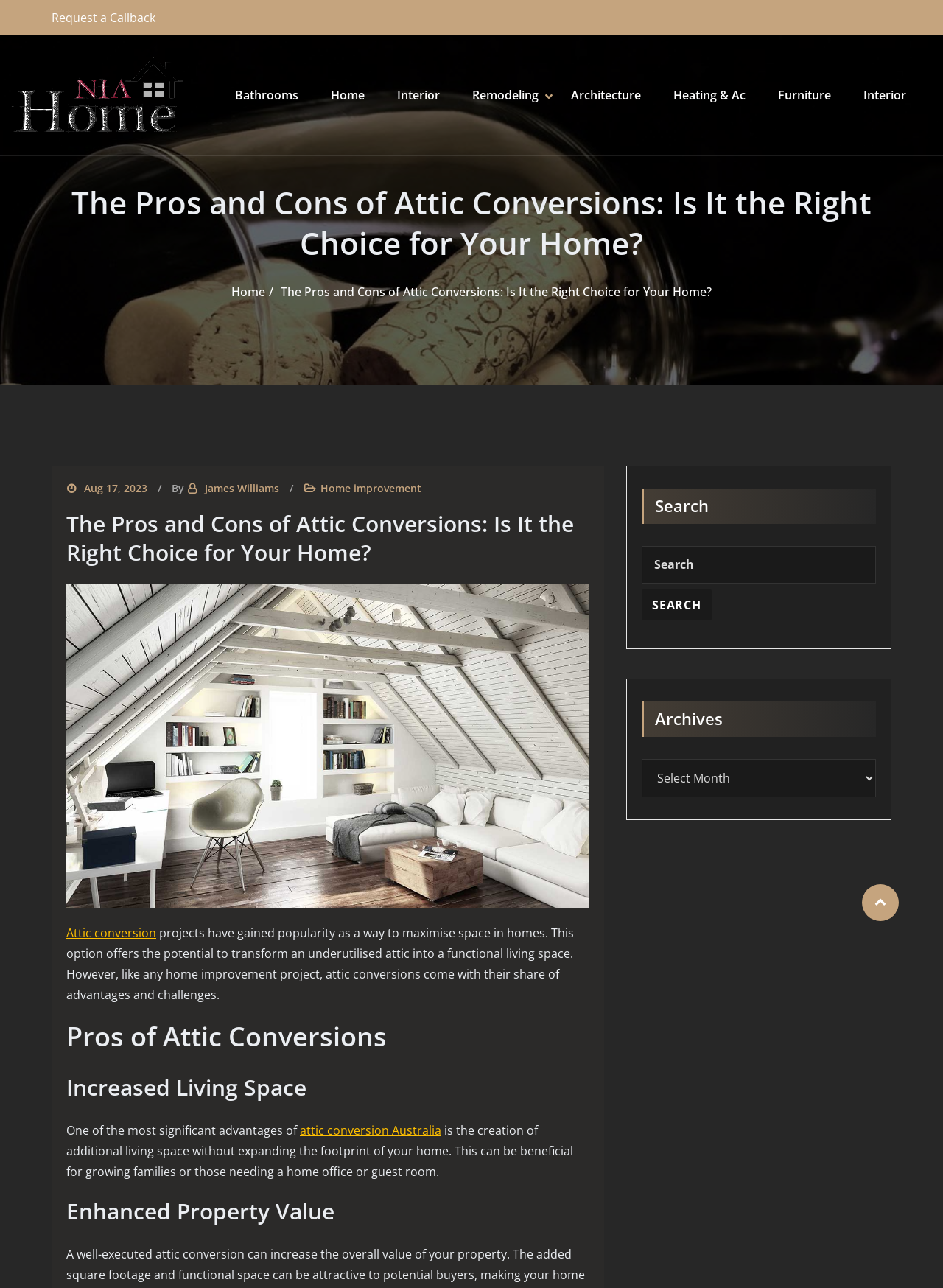Identify the bounding box coordinates for the region of the element that should be clicked to carry out the instruction: "Expand the 'Remodeling' submenu". The bounding box coordinates should be four float numbers between 0 and 1, i.e., [left, top, right, bottom].

[0.501, 0.068, 0.571, 0.08]